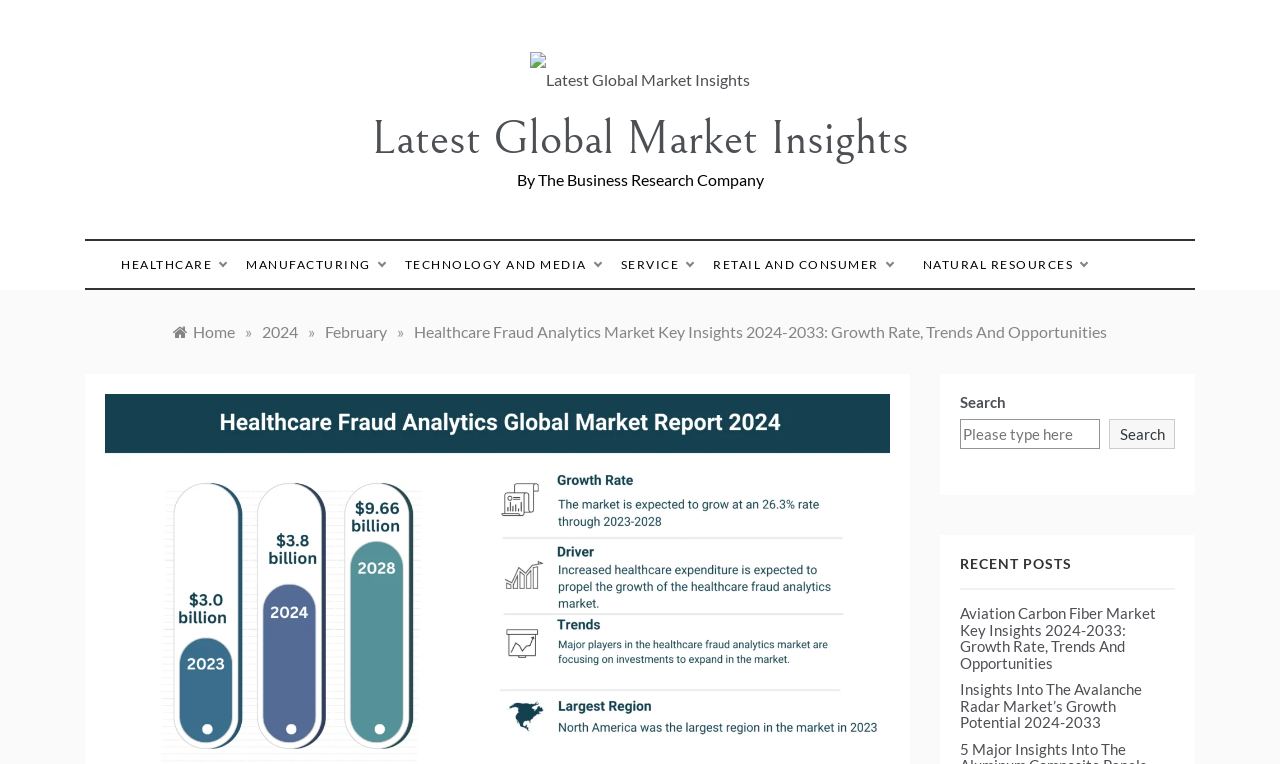Determine the bounding box coordinates of the region that needs to be clicked to achieve the task: "View the post 'Bulking on a Budget: Cheap Bodybuilding Recipe Ideas'".

None